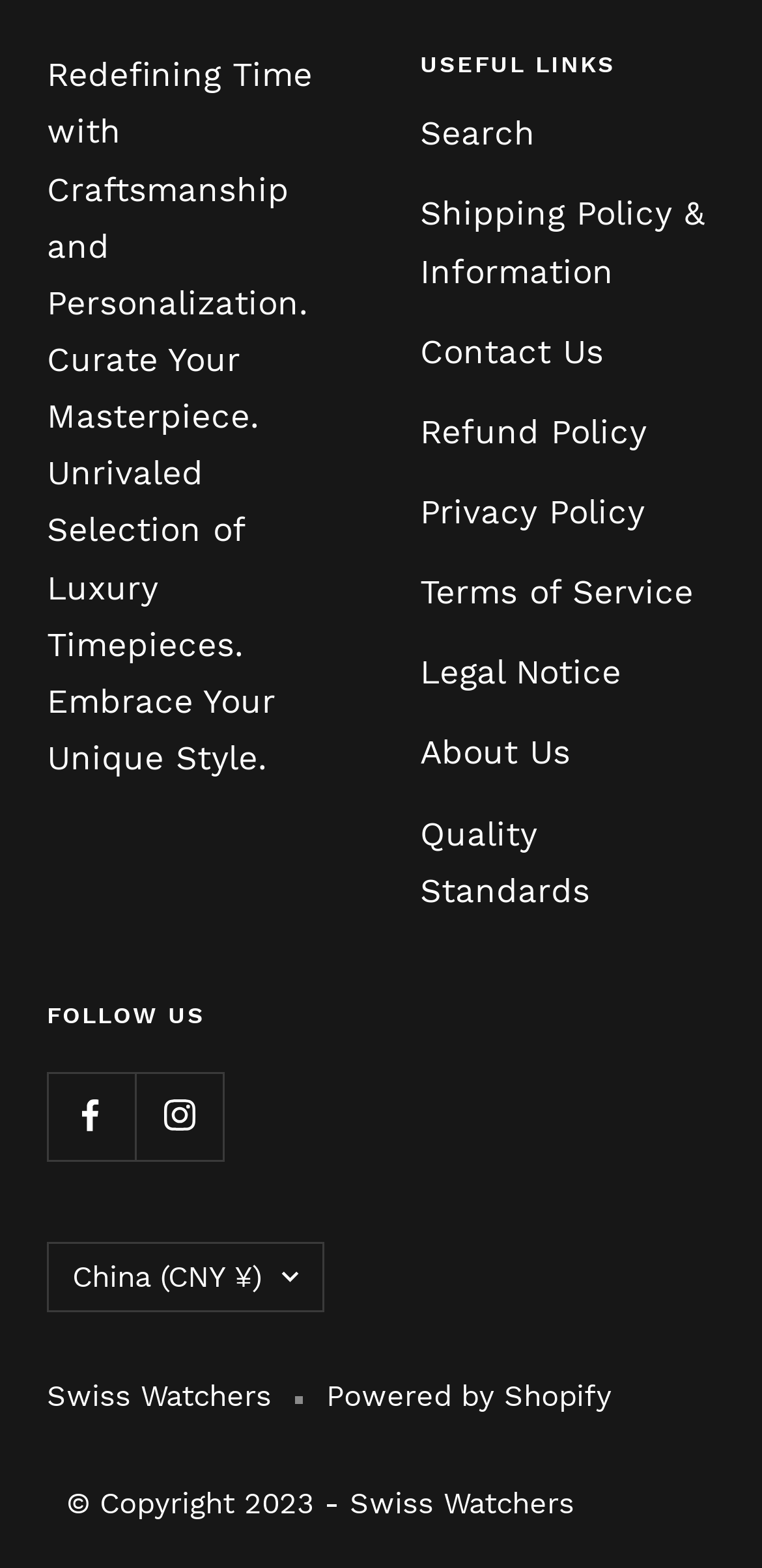Please find and report the bounding box coordinates of the element to click in order to perform the following action: "Learn about our quality standards". The coordinates should be expressed as four float numbers between 0 and 1, in the format [left, top, right, bottom].

[0.551, 0.514, 0.938, 0.586]